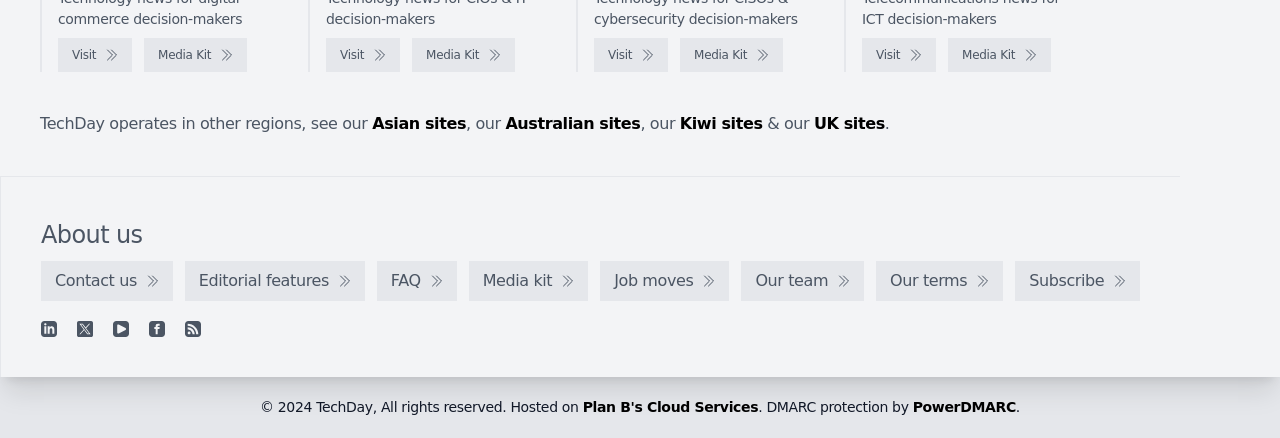Provide the bounding box coordinates of the section that needs to be clicked to accomplish the following instruction: "View Playford Ball 2024 program."

None